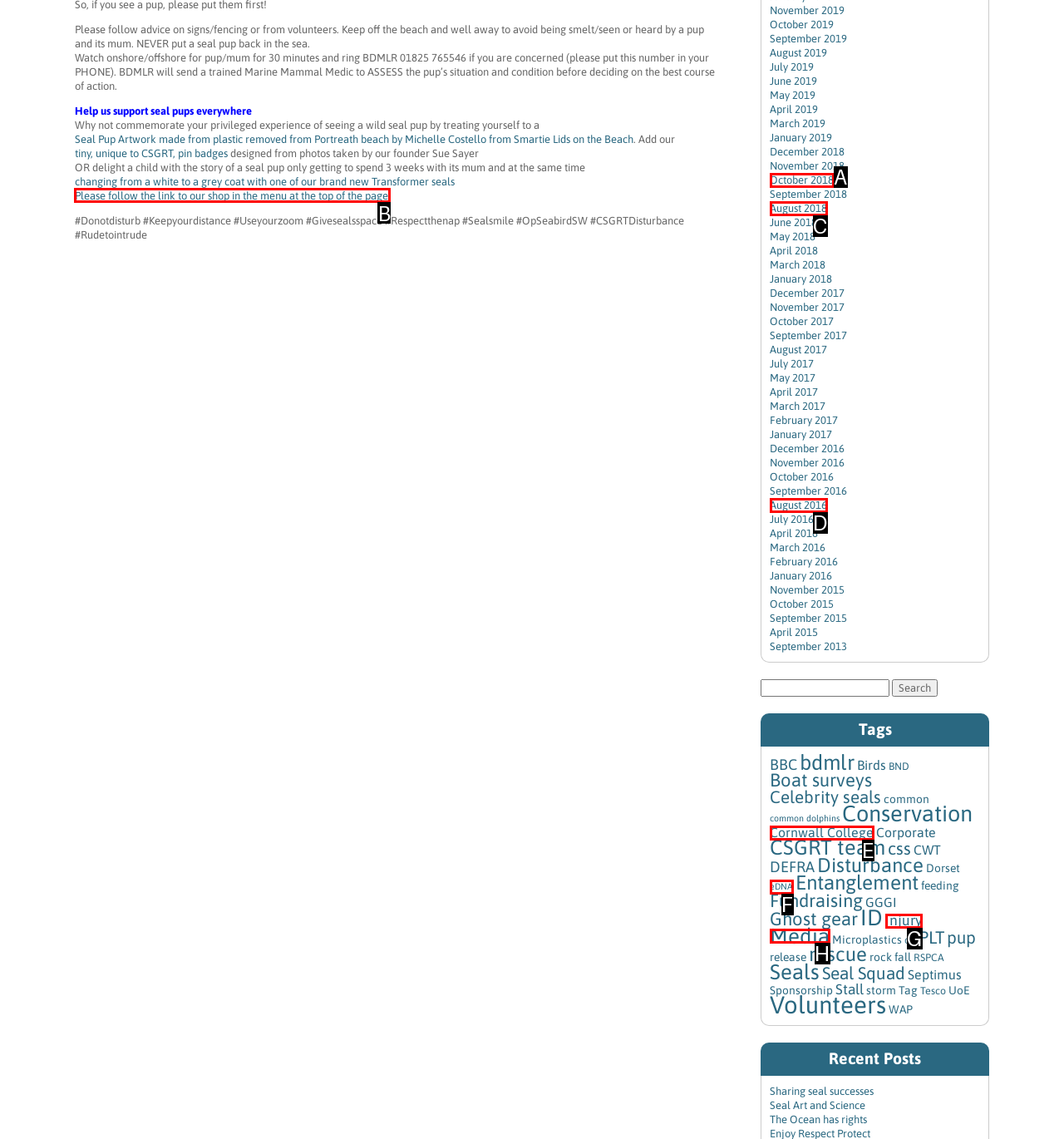To complete the task: Click on the link to shop, which option should I click? Answer with the appropriate letter from the provided choices.

B